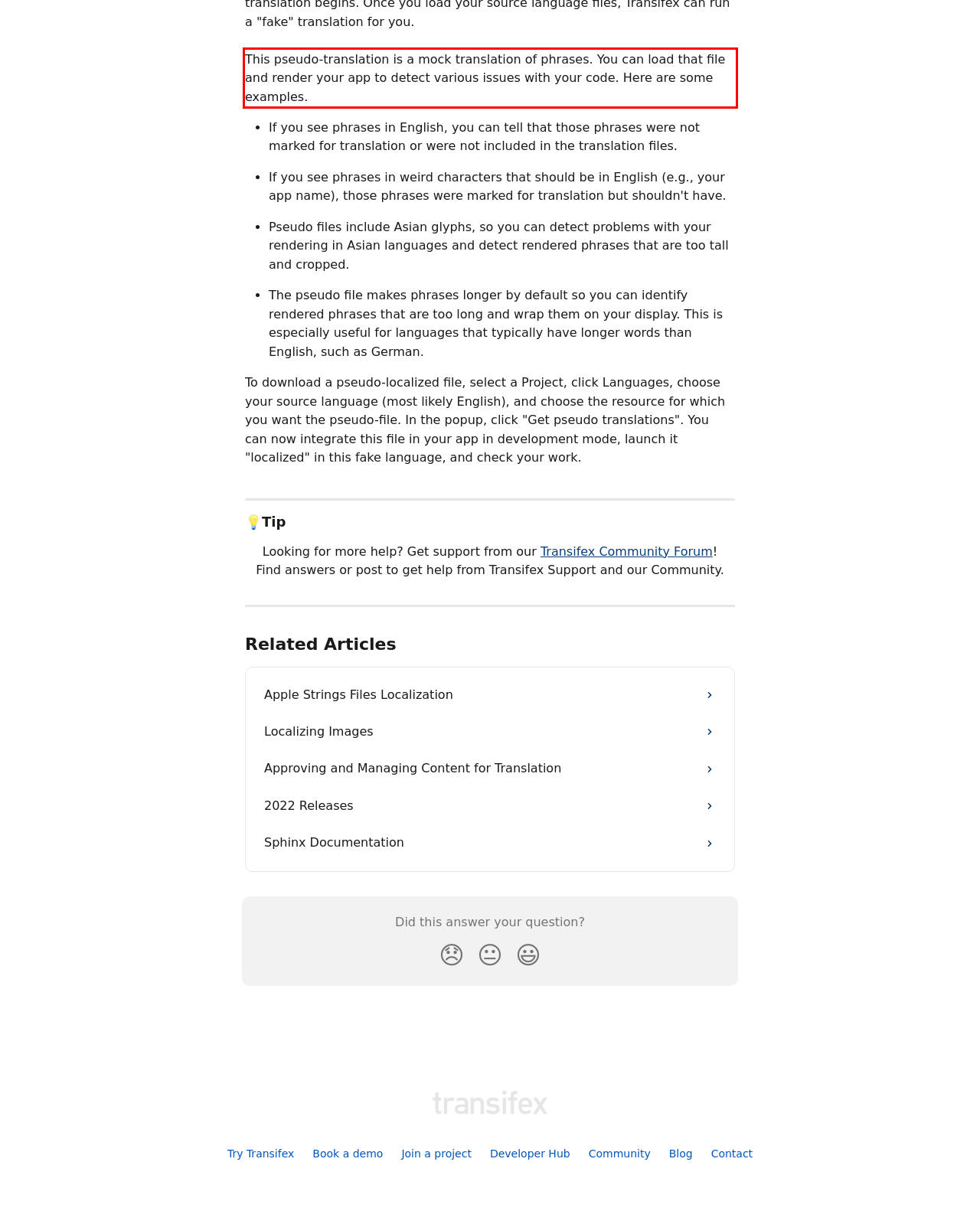Please perform OCR on the text content within the red bounding box that is highlighted in the provided webpage screenshot.

This pseudo-translation is a mock translation of phrases. You can load that file and render your app to detect various issues with your code. Here are some examples.